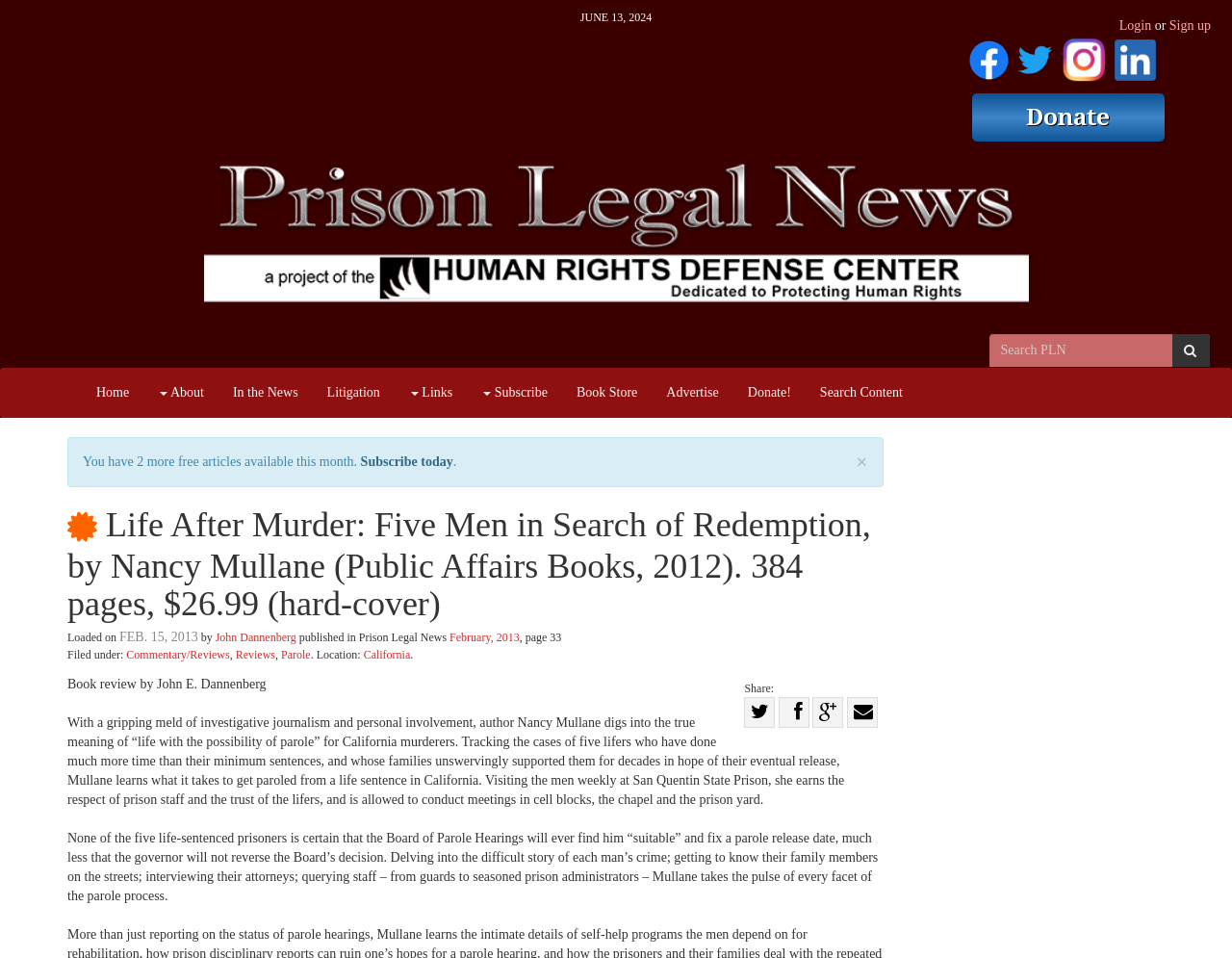Extract the bounding box coordinates for the described element: "Login". The coordinates should be represented as four float numbers between 0 and 1: [left, top, right, bottom].

[0.908, 0.019, 0.934, 0.034]